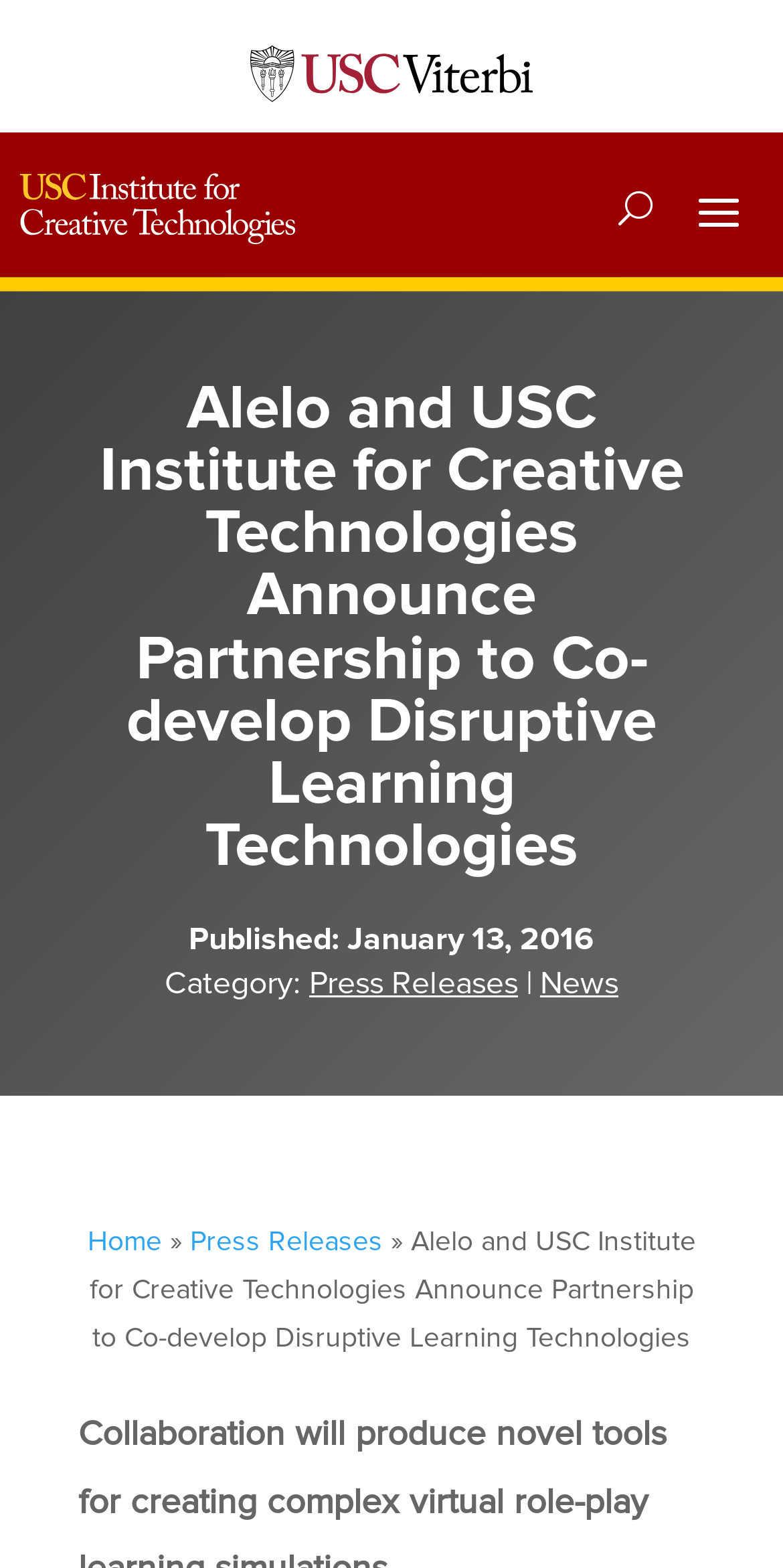Provide the bounding box coordinates of the HTML element this sentence describes: "alt="USC ICT Logo"". The bounding box coordinates consist of four float numbers between 0 and 1, i.e., [left, top, right, bottom].

[0.026, 0.107, 0.376, 0.159]